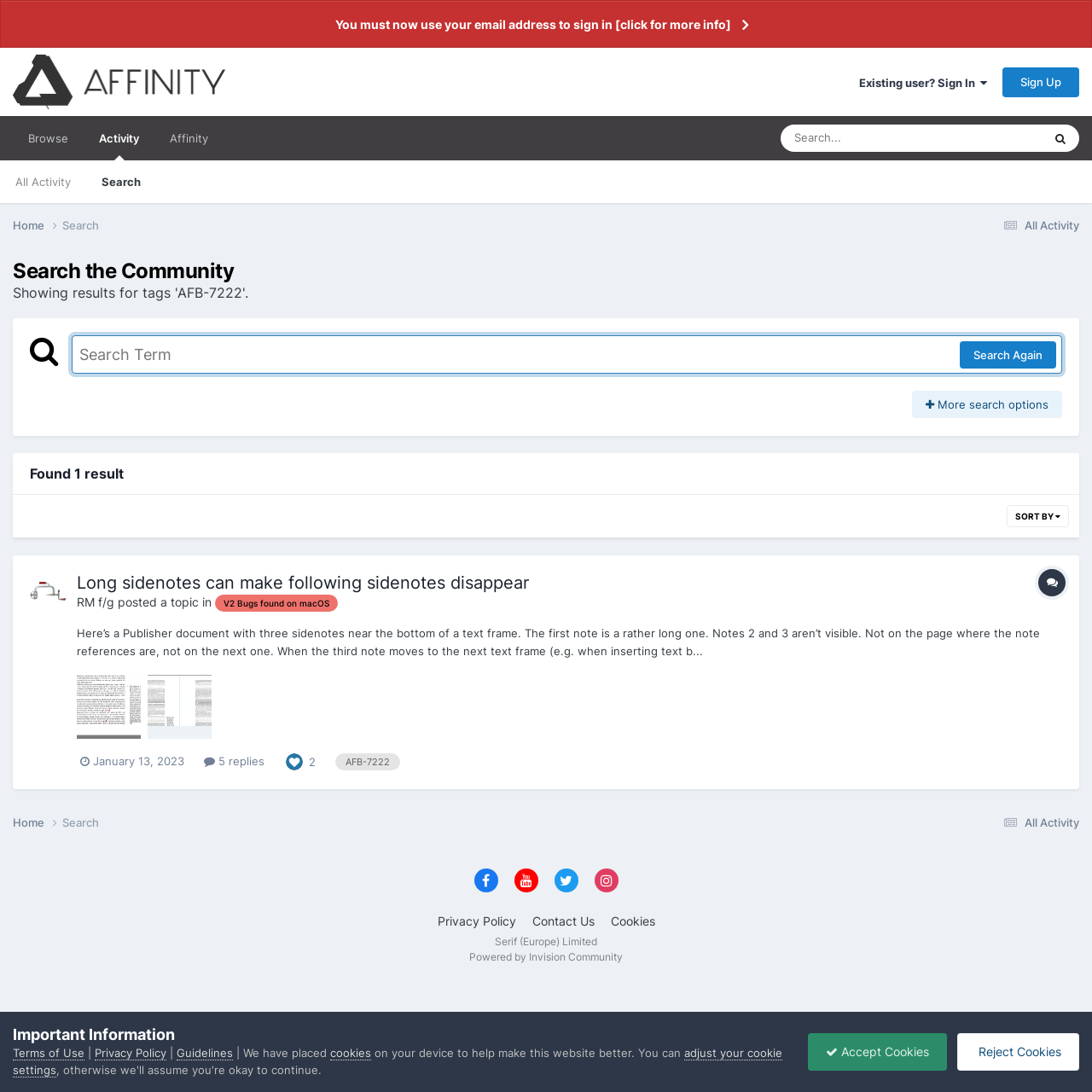What is the category of the search result?
Using the information from the image, give a concise answer in one word or a short phrase.

V2 Bugs found on macOS